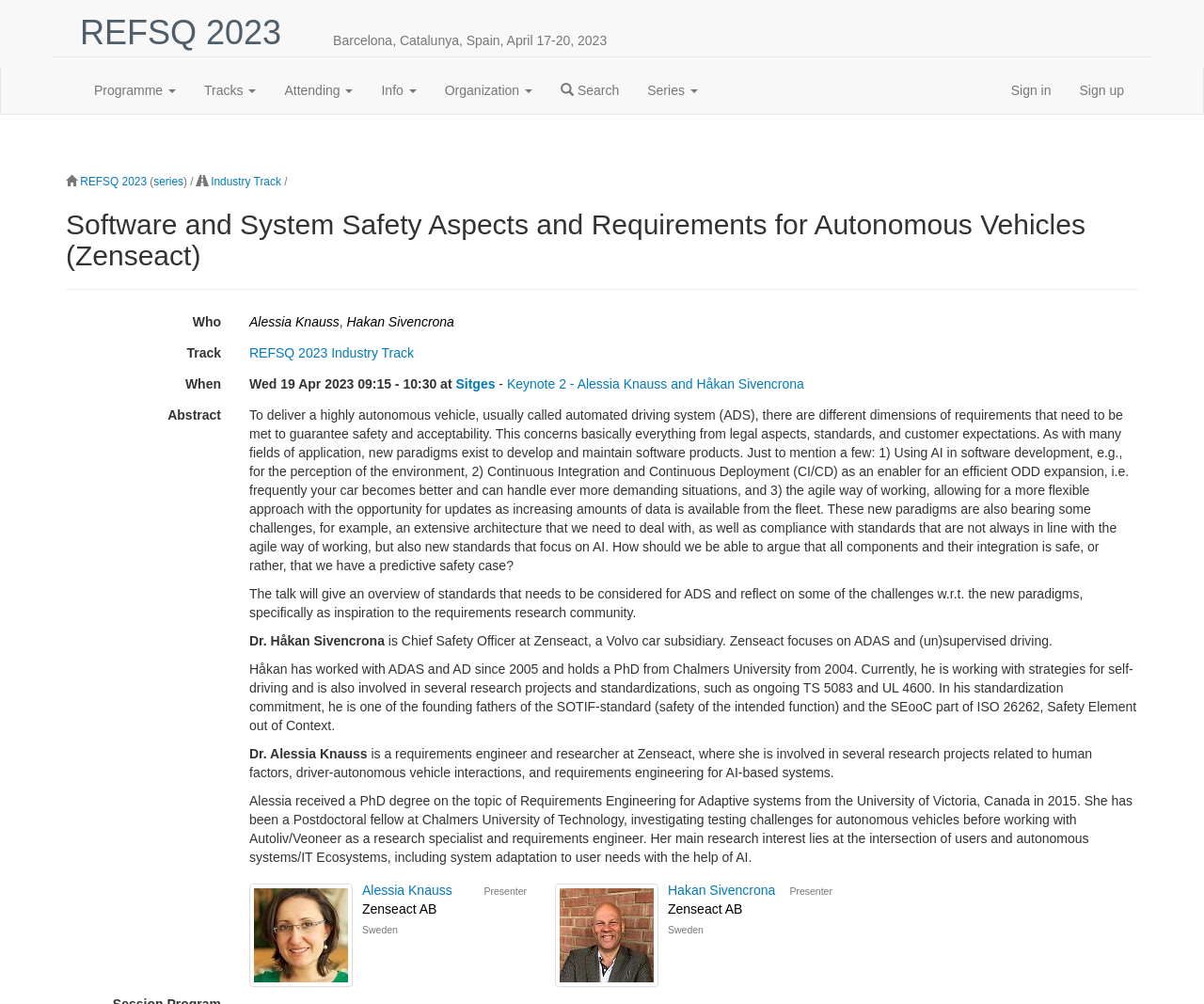Provide a one-word or one-phrase answer to the question:
What is the location of REFSQ 2023?

Barcelona, Catalunya, Spain